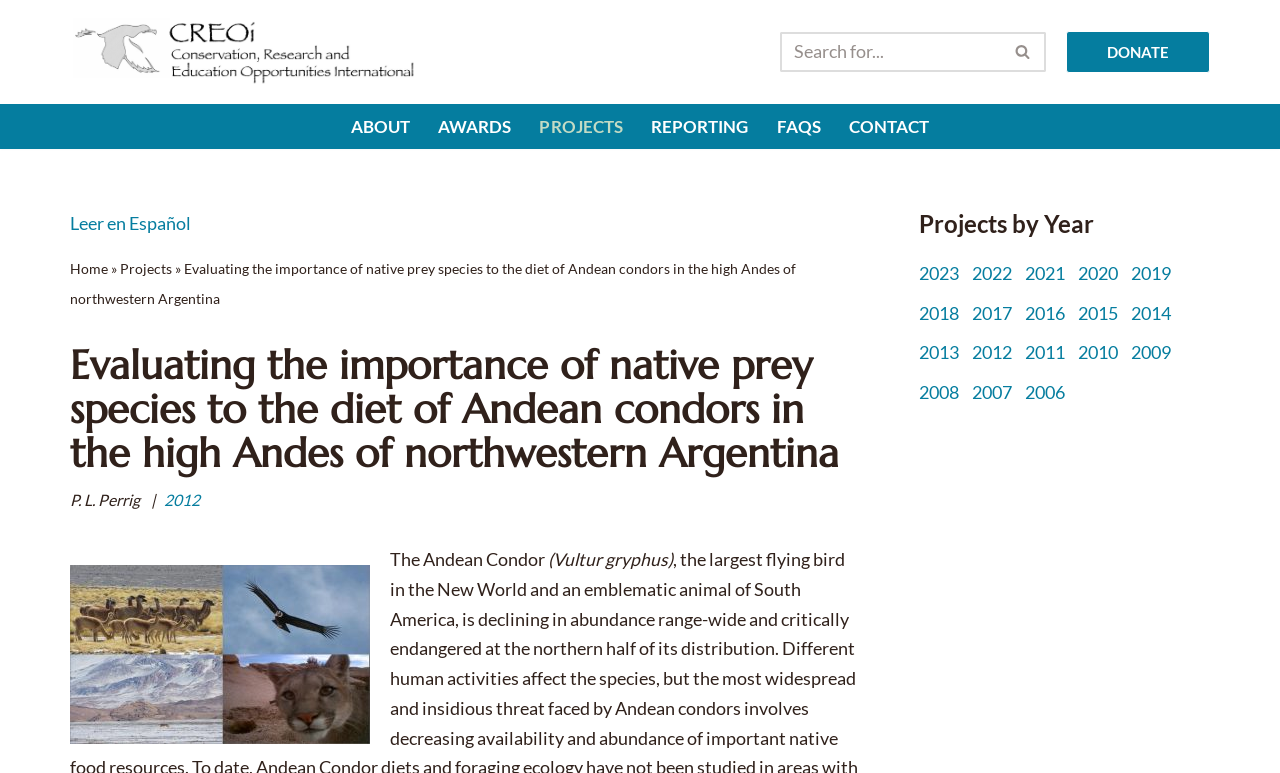Determine the main headline from the webpage and extract its text.

Evaluating the importance of native prey species to the diet of Andean condors in the high Andes of northwestern Argentina